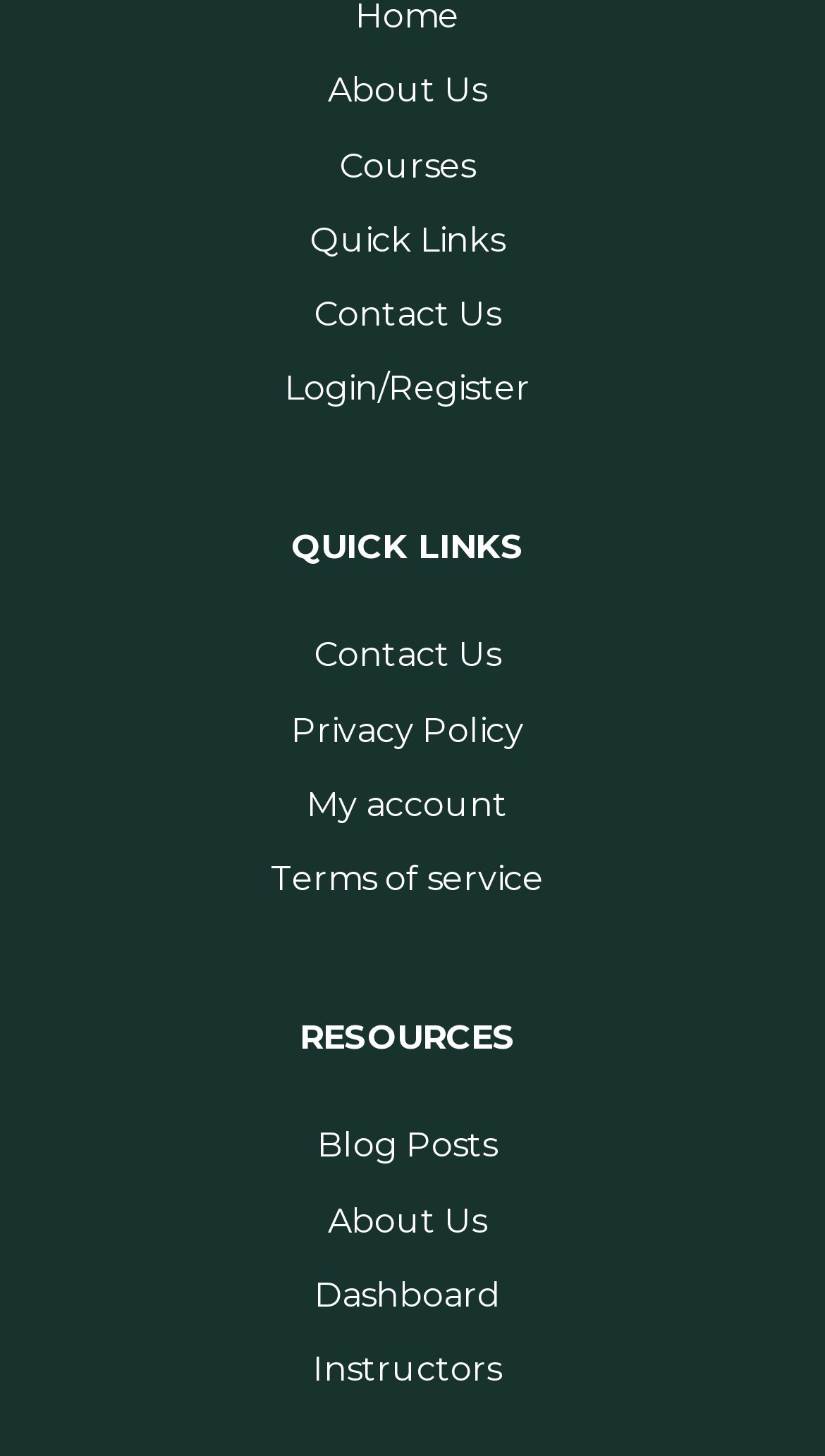Find the bounding box coordinates of the clickable area required to complete the following action: "login or register".

[0.345, 0.253, 0.642, 0.28]